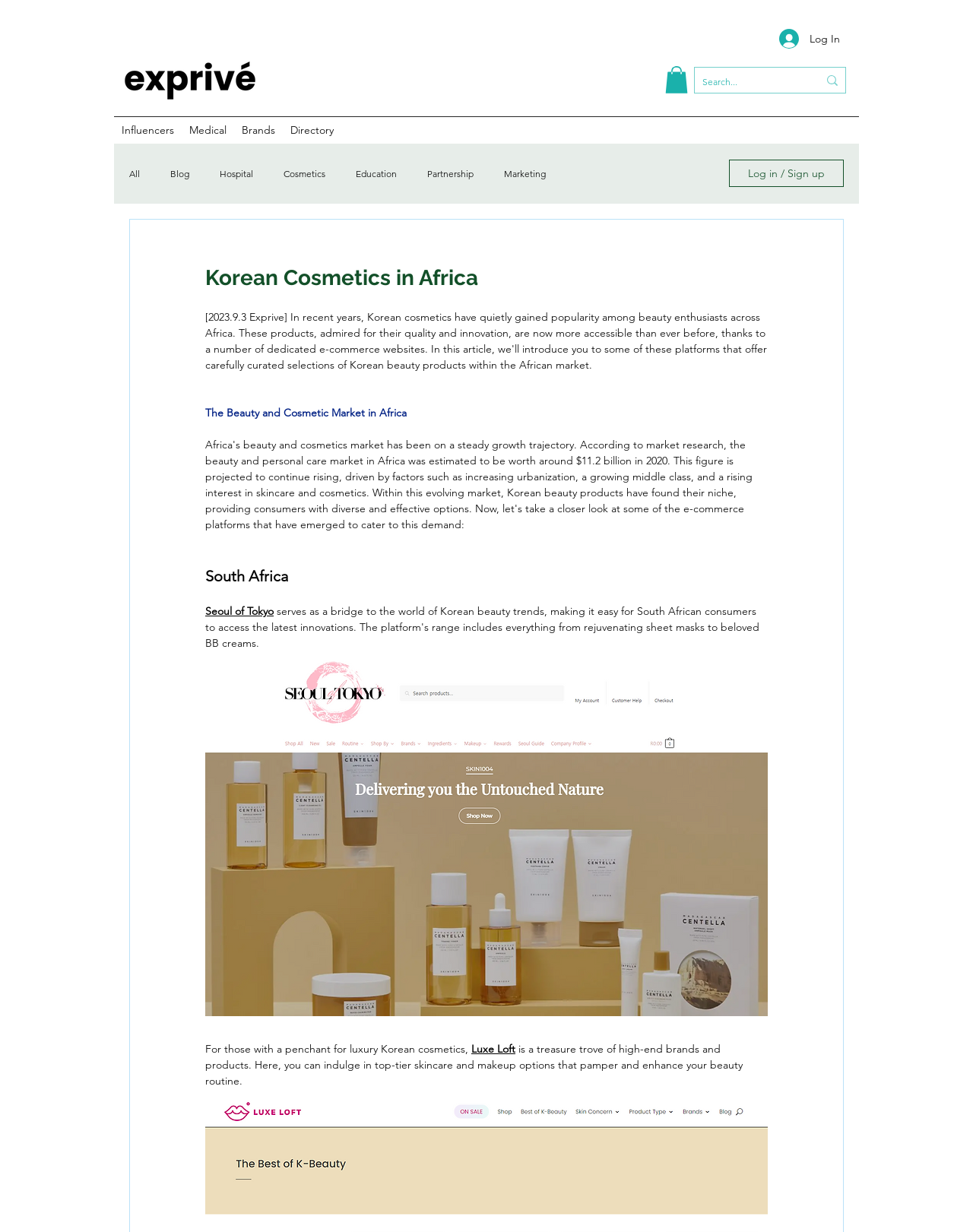Identify the bounding box for the described UI element: "Log in / Sign up".

[0.749, 0.13, 0.867, 0.152]